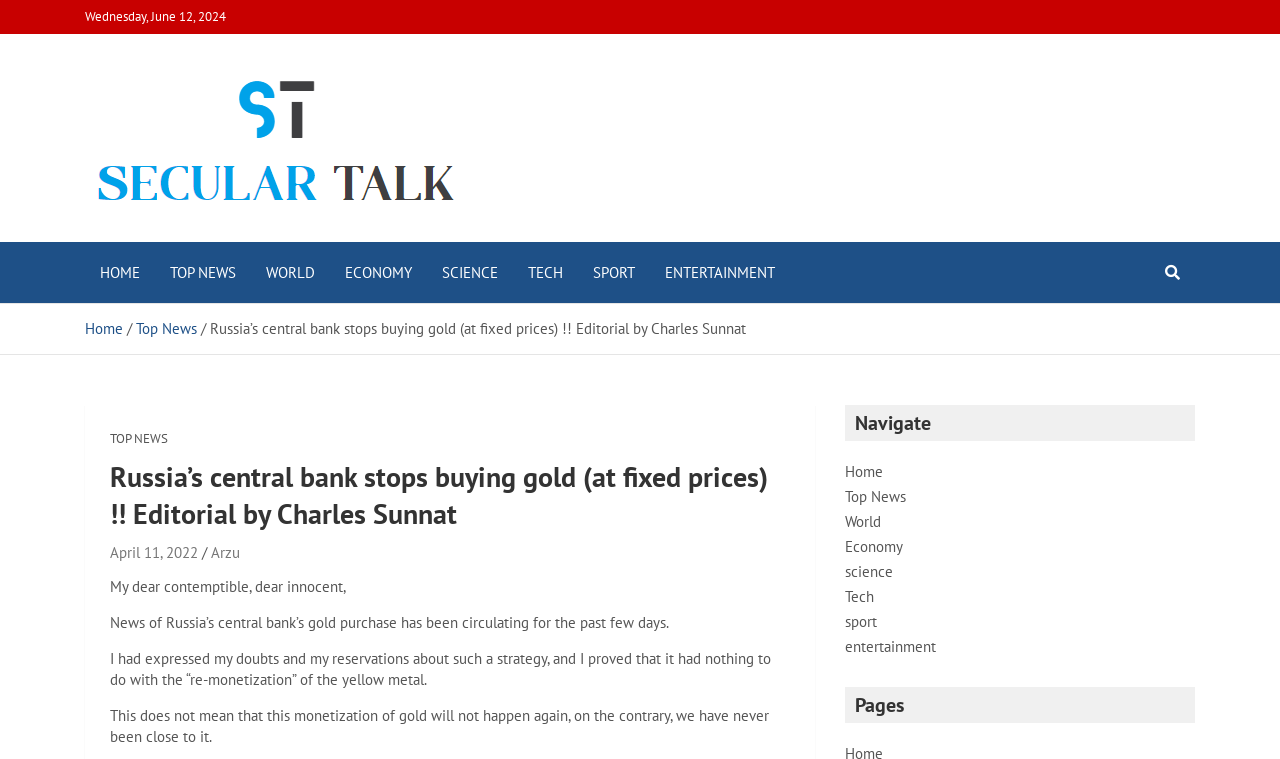Please determine the bounding box coordinates of the element's region to click for the following instruction: "Check the 'ECONOMY' news".

[0.258, 0.319, 0.334, 0.399]